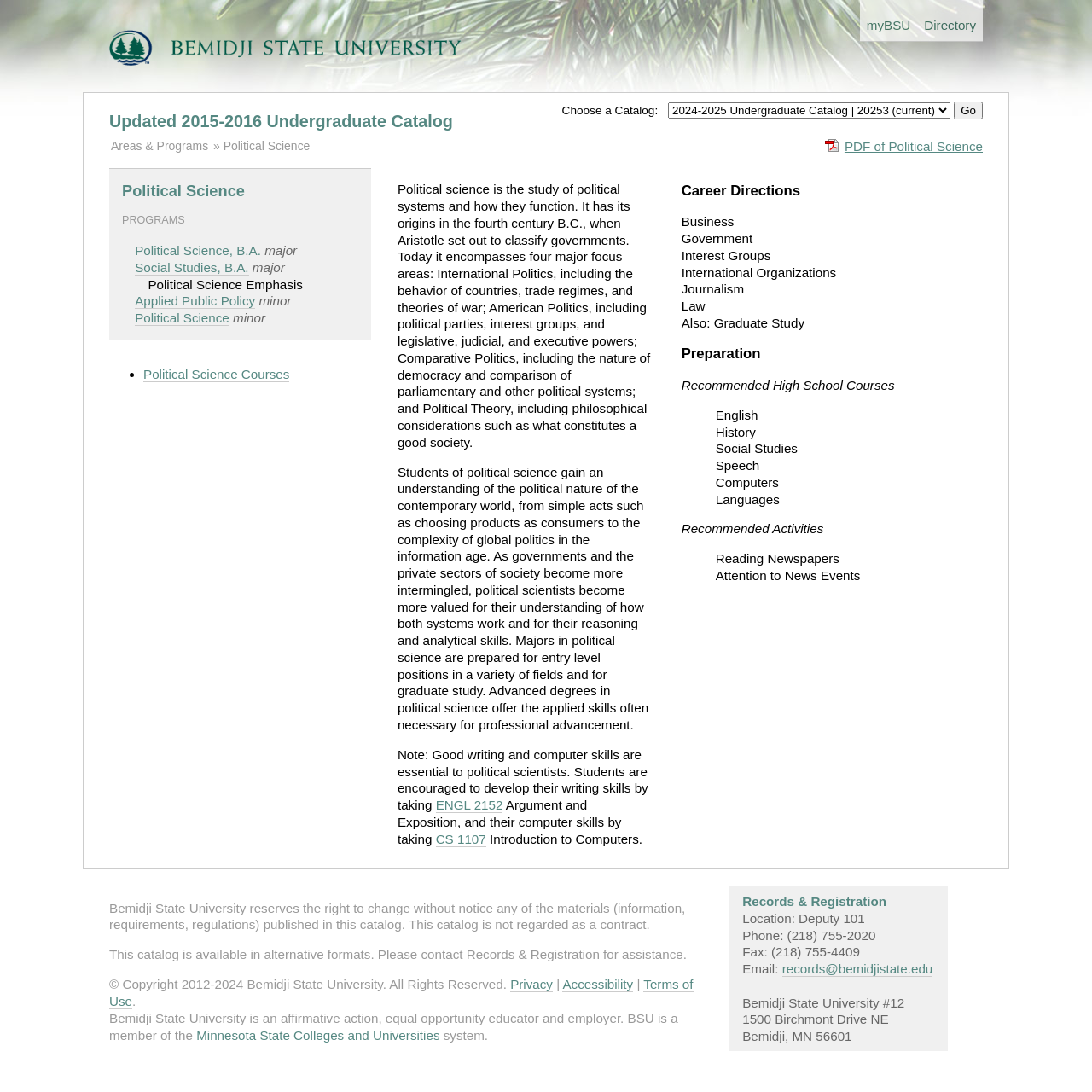Describe the webpage in detail, including text, images, and layout.

The webpage is the Undergraduate Catalog of Bemidji State University. At the top, there are three links: "myBSU", "Directory", and "Bemidji State University" with an accompanying image of the university's logo. Below these links, there is a main section that takes up most of the page. 

In the main section, there is a heading "Updated 2015-2016 Undergraduate Catalog" followed by a link with the same text. To the right of this heading, there is a dropdown menu labeled "Choose a Catalog" with a "Go" button next to it. 

Below the heading, there are several links and sections related to the Political Science program. The first link is "PDF of Political Science", followed by links to "Areas & Programs" and "Political Science". There is a heading "Political Science" with a link to the same page. 

Under the heading, there are several links to programs and courses, including "Political Science, B.A.", "Social Studies, B.A.", and "Applied Public Policy". There is also a list of courses with a bullet point, "•", and a link to "Political Science Courses". 

The page then describes the study of political science, its origins, and its four major focus areas. It also explains the skills and knowledge that students of political science gain and the career directions they can pursue. 

There are two sections, "Career Directions" and "Preparation", which provide more information on the career paths and recommended high school courses for students interested in political science. 

At the bottom of the page, there are several paragraphs of text, including a disclaimer that the university reserves the right to change the catalog without notice, a statement about the catalog being available in alternative formats, and a copyright notice. There are also links to "Privacy", "Accessibility", and "Terms of Use" at the very bottom of the page.